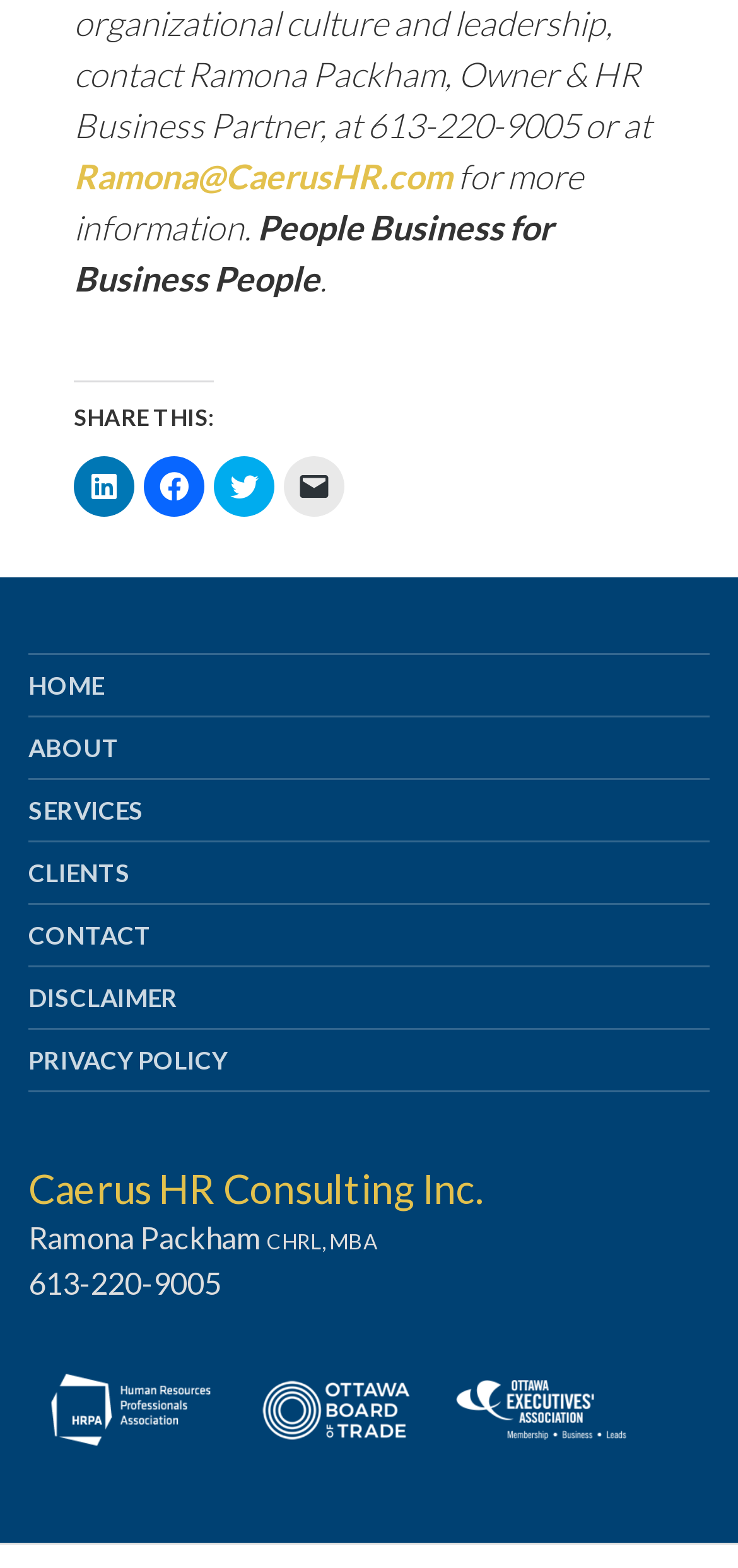What is the company name?
Please provide a single word or phrase answer based on the image.

Caerus HR Consulting Inc.